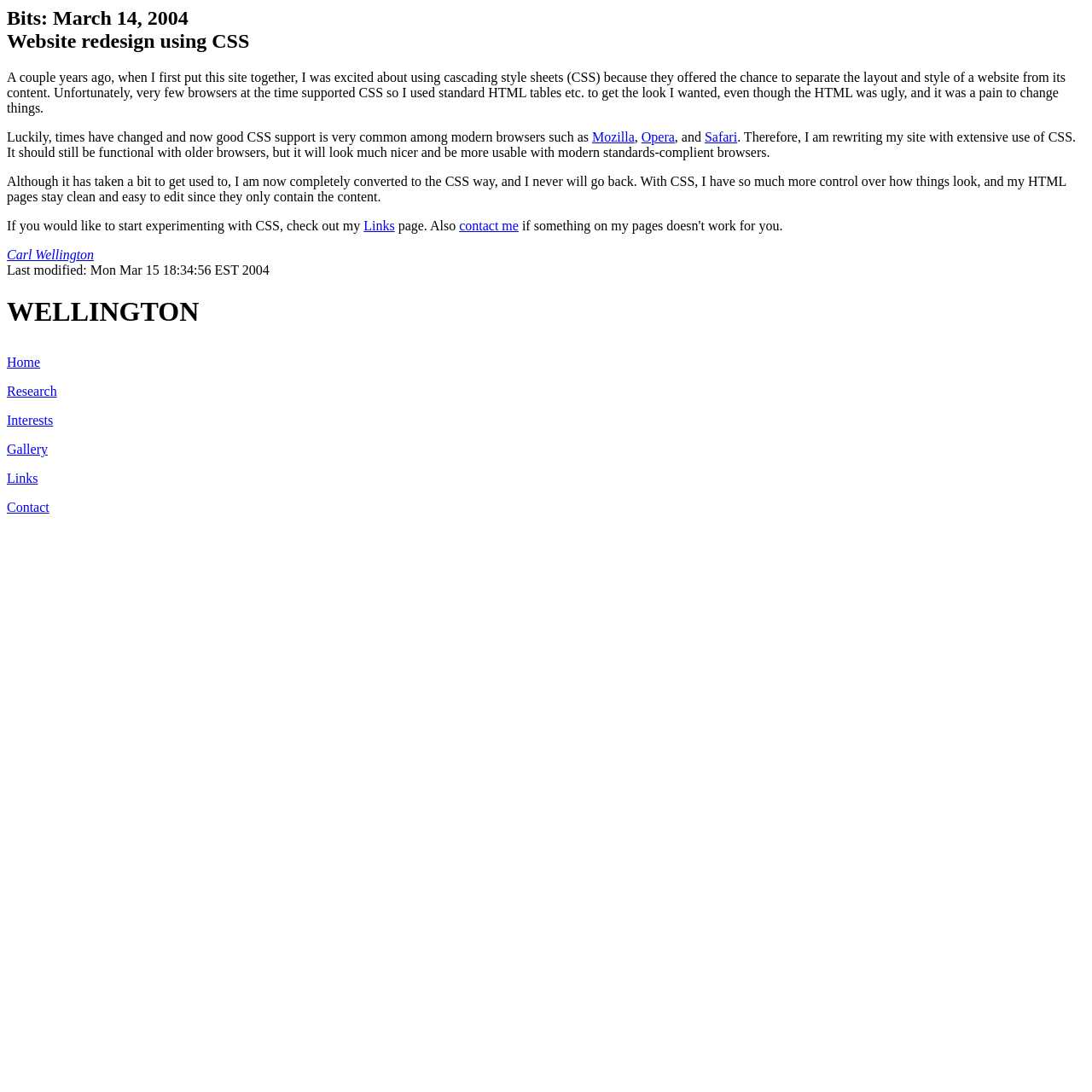Please pinpoint the bounding box coordinates for the region I should click to adhere to this instruction: "go to the Home page".

[0.006, 0.325, 0.037, 0.339]